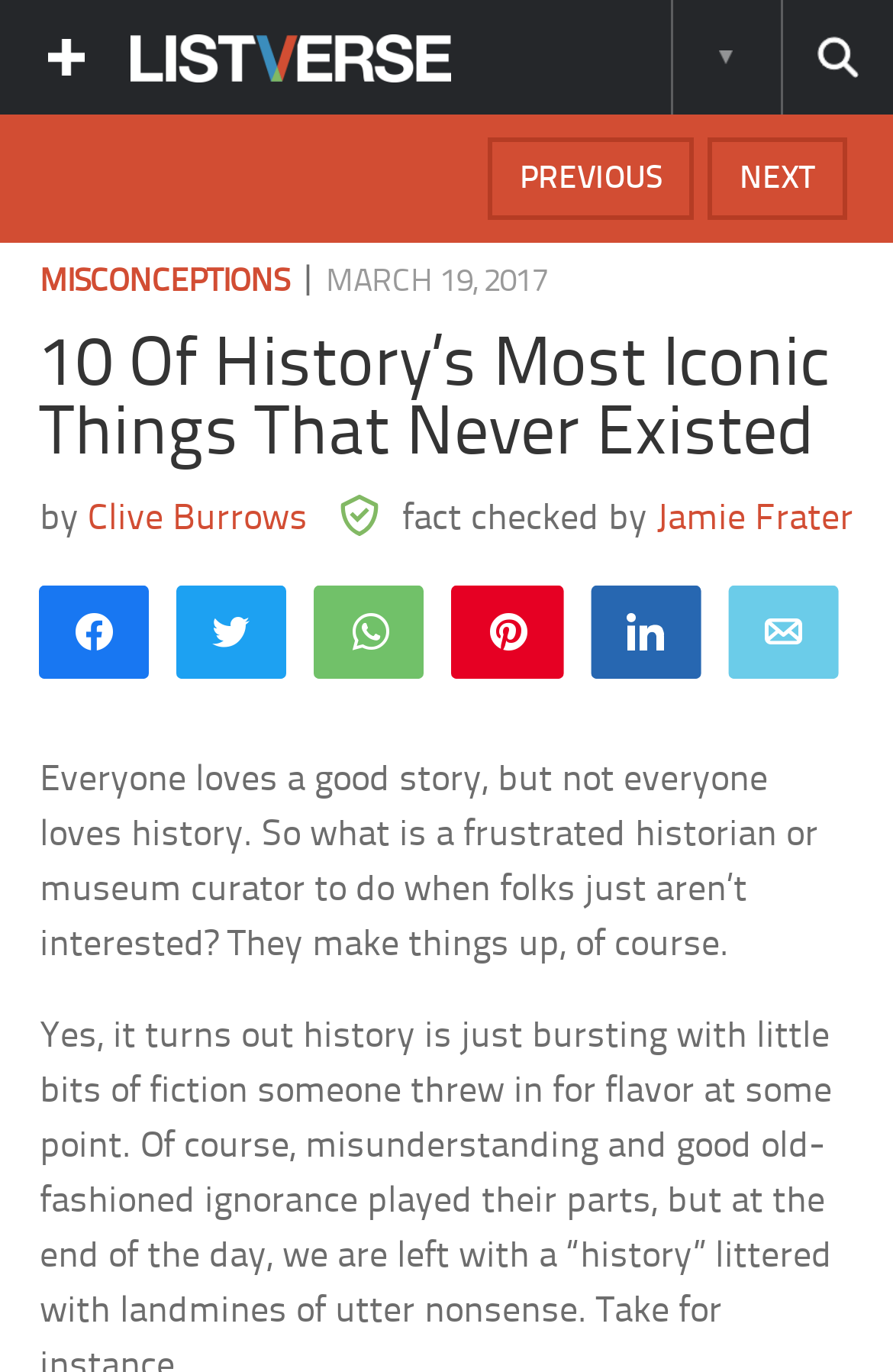Determine the bounding box coordinates of the element that should be clicked to execute the following command: "Search this site".

[0.874, 0.0, 1.0, 0.083]